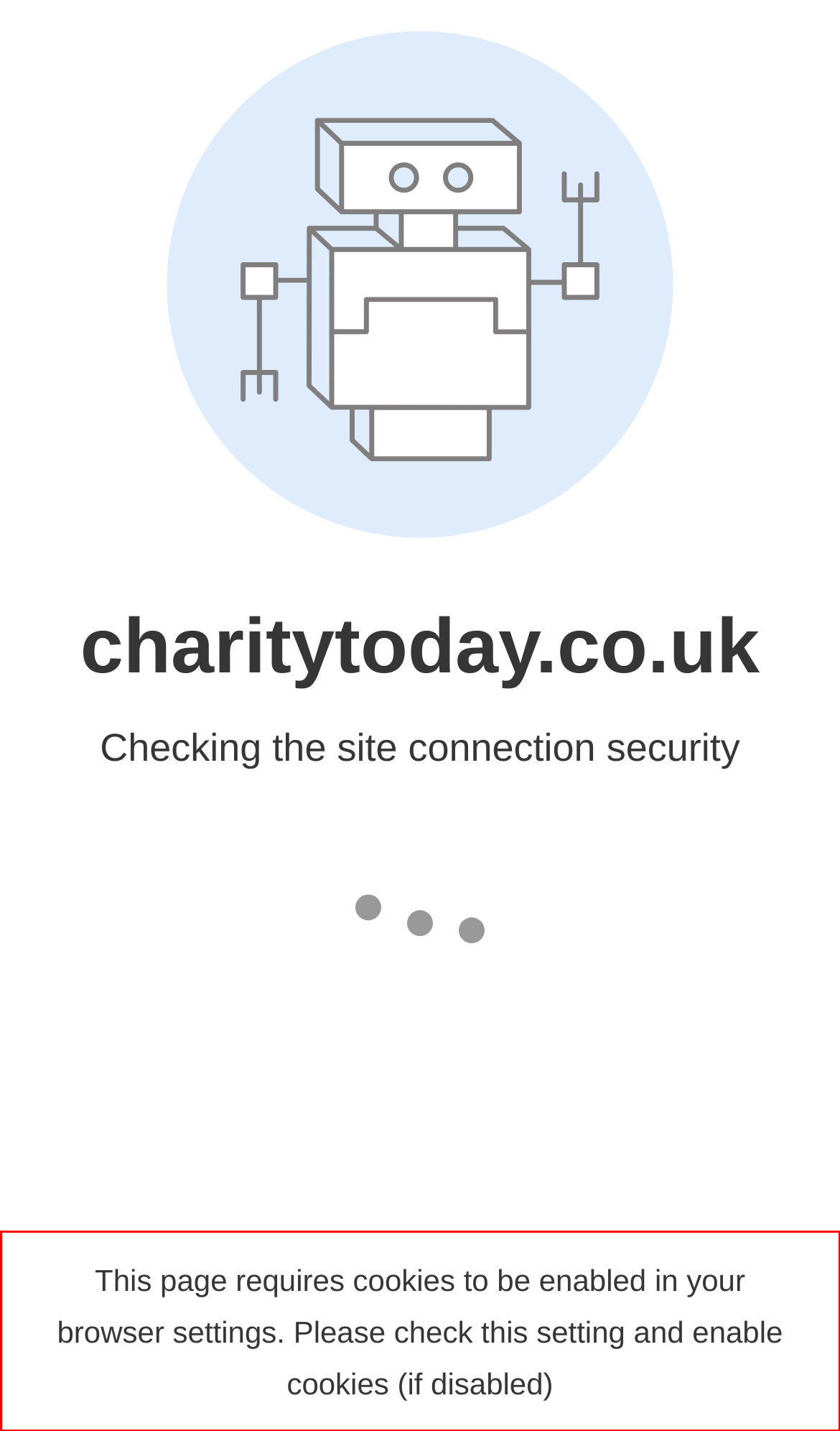Please extract the text content from the UI element enclosed by the red rectangle in the screenshot.

This page requires cookies to be enabled in your browser settings. Please check this setting and enable cookies (if disabled)